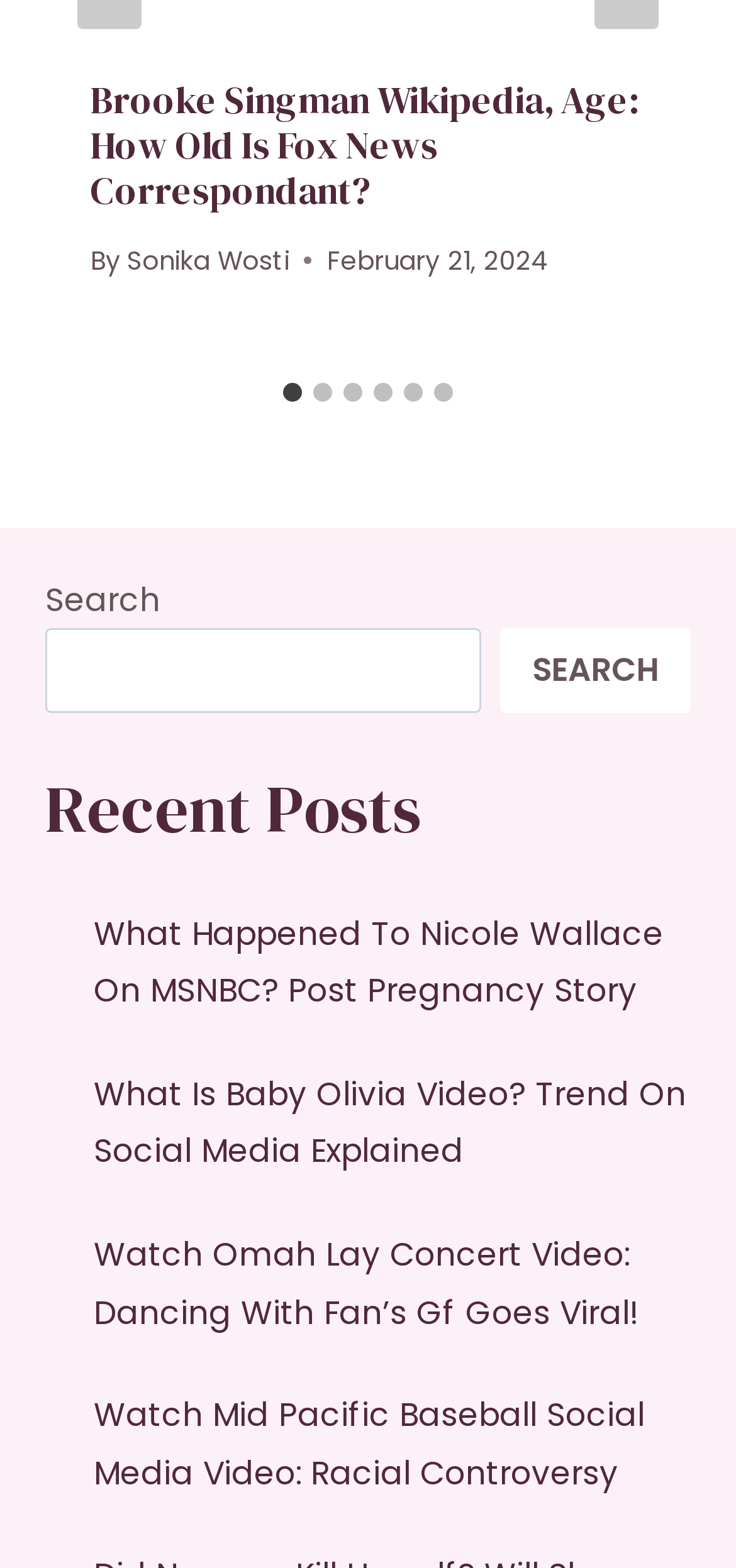Carefully examine the image and provide an in-depth answer to the question: What is the title of the section below the search box?

The question can be answered by looking at the heading element with the text 'Recent Posts' which is located below the search box element.